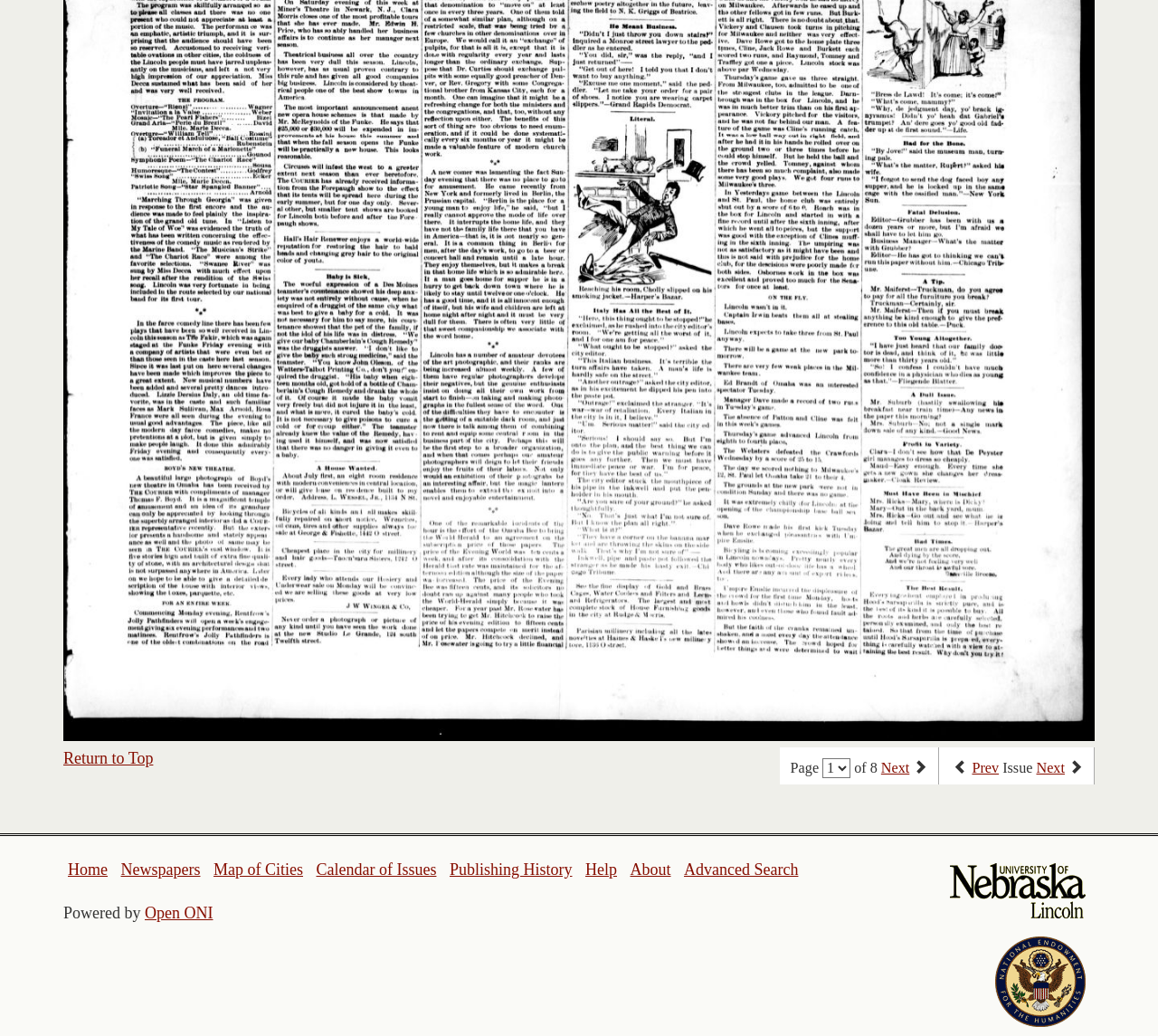Extract the bounding box for the UI element that matches this description: "Home".

[0.059, 0.83, 0.093, 0.848]